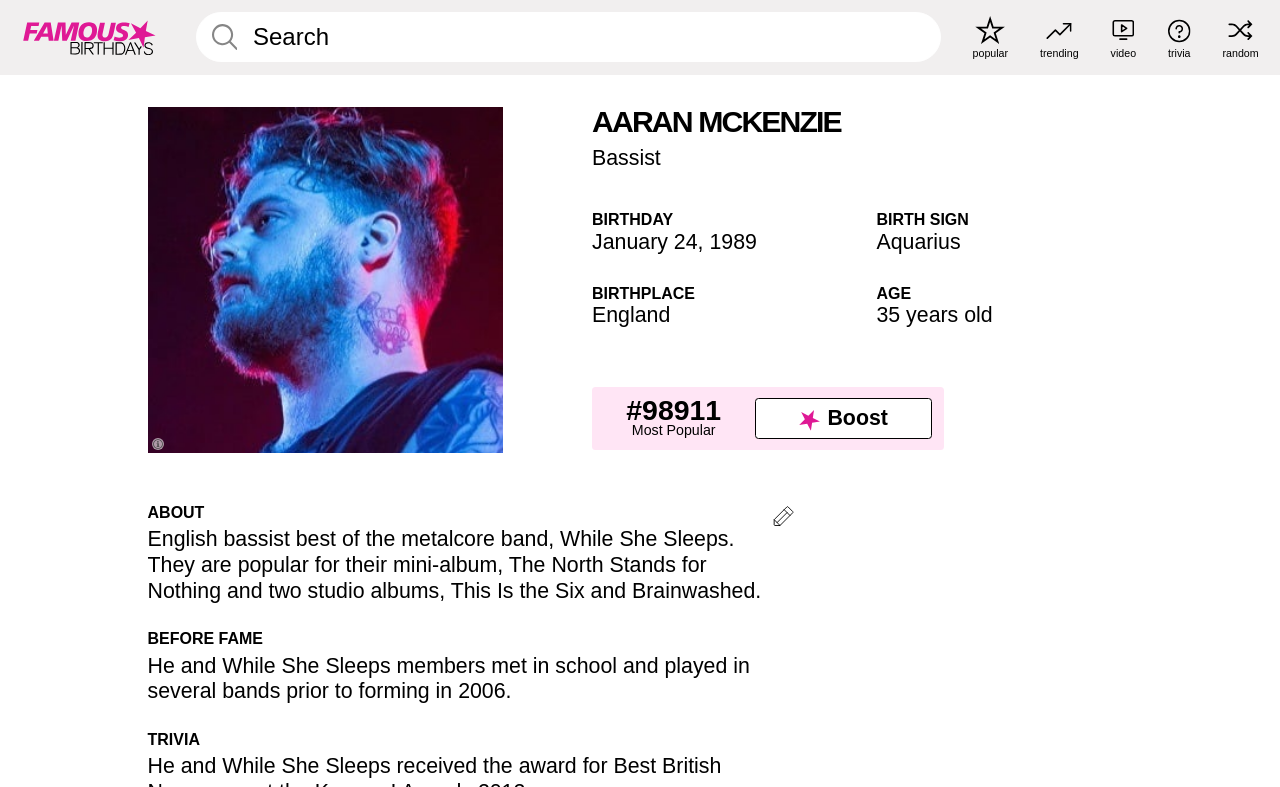Respond with a single word or phrase to the following question: How old is Aaran McKenzie?

35 years old